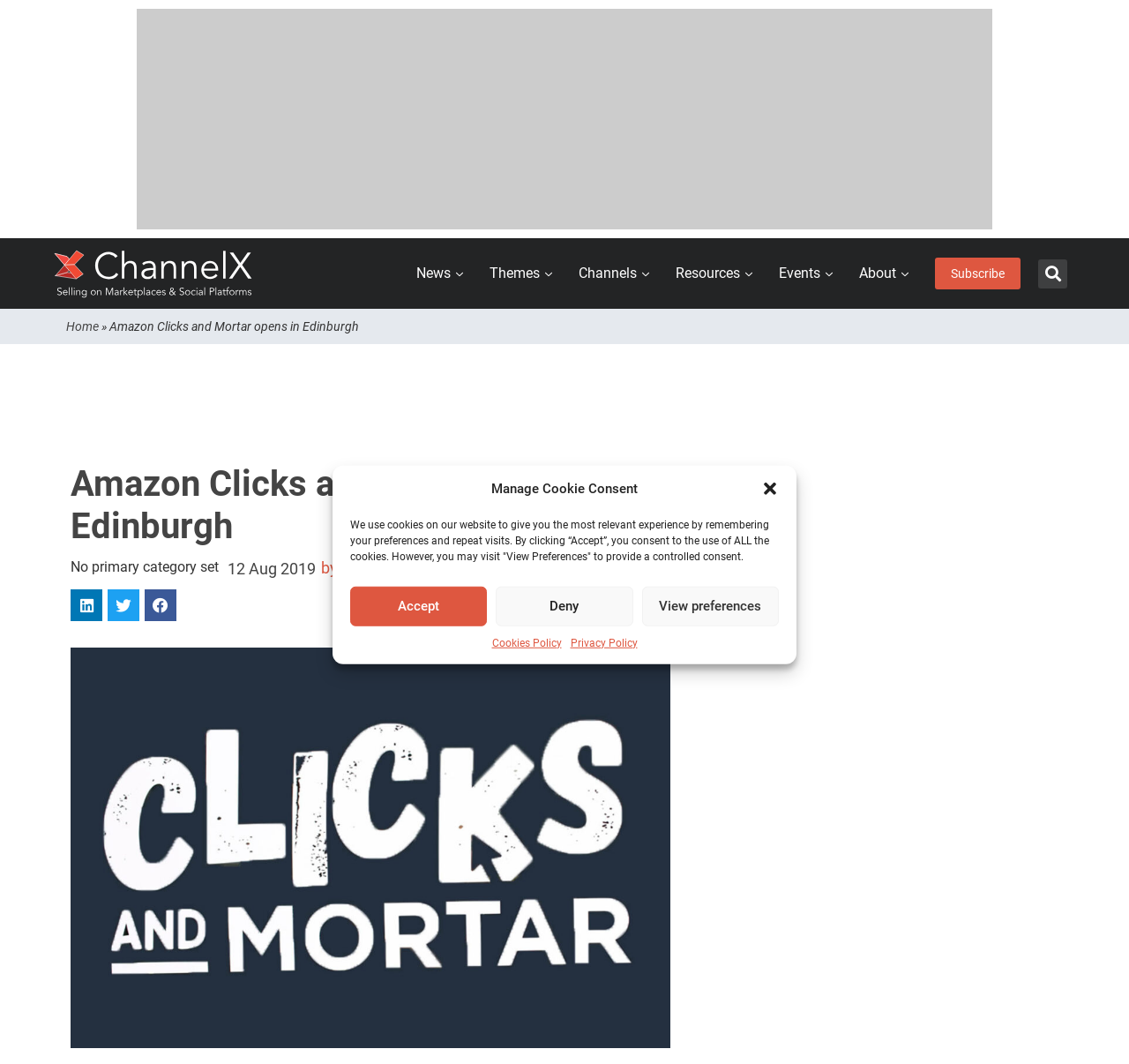Using the element description: "Privacy Policy", determine the bounding box coordinates. The coordinates should be in the format [left, top, right, bottom], with values between 0 and 1.

[0.505, 0.596, 0.564, 0.611]